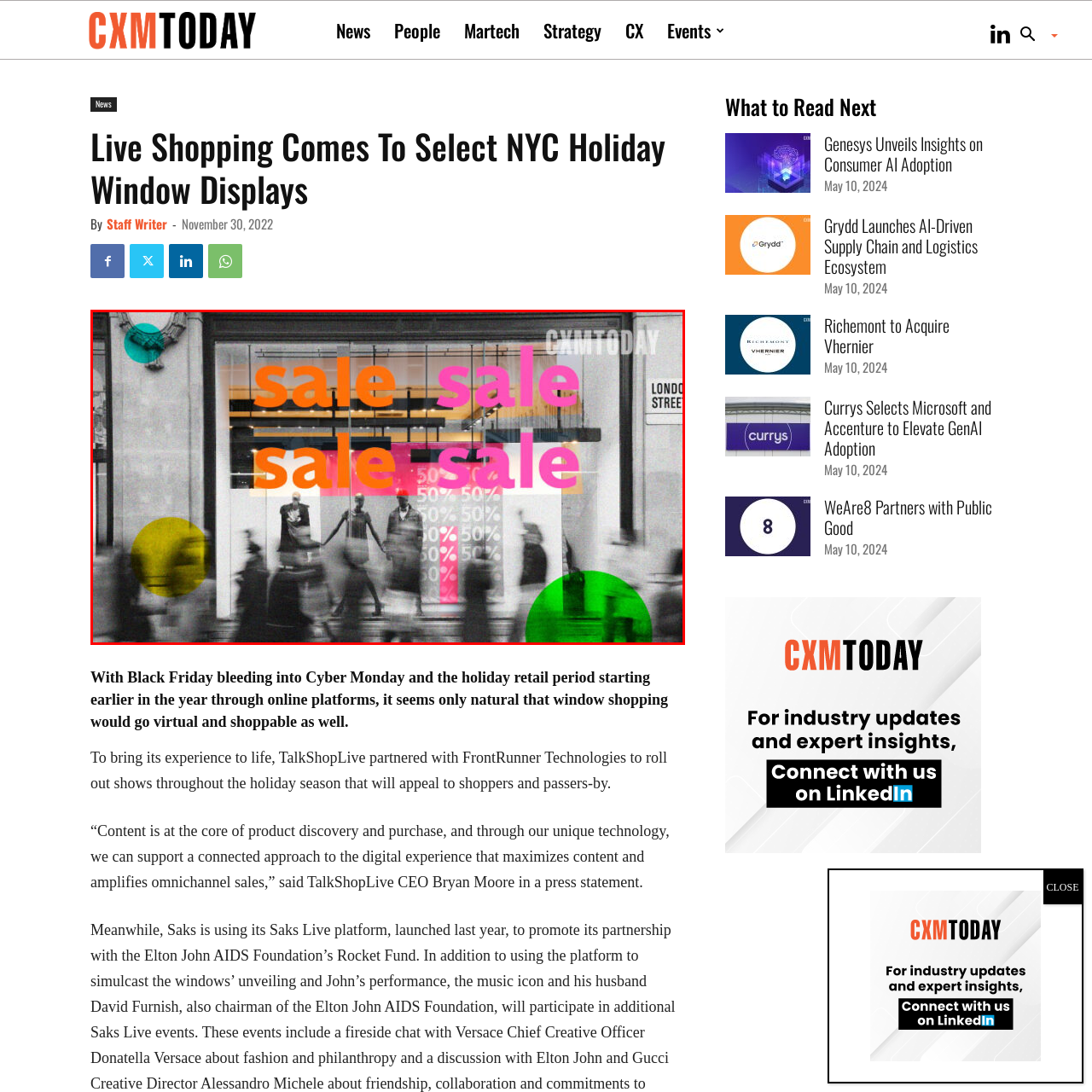Offer an in-depth caption for the image content enclosed by the red border.

The image captures a vibrant holiday shopping scene from a select window display in New York City, showcasing an eye-catching sale promotion. Brightly colored text, prominently reading "SALE," in an array of bold colors, dominates the foreground, while ghostly silhouettes of shoppers pass by, creating a sense of movement and excitement. Behind the colorful text, the store's interior is stylized with minimalistic mannequins dressed in fashionable attire, set against a backdrop of large promotional signage indicating discounts of up to 50%. This eye-catching display highlights the fusion of traditional window shopping with modern marketing strategies, making it a compelling invitation for passers-by to engage in the festive shopping spirit. The image is topped with a subtle branding of "CXM Today" in the upper right corner, underscoring the context of a contemporary retail narrative this holiday season.